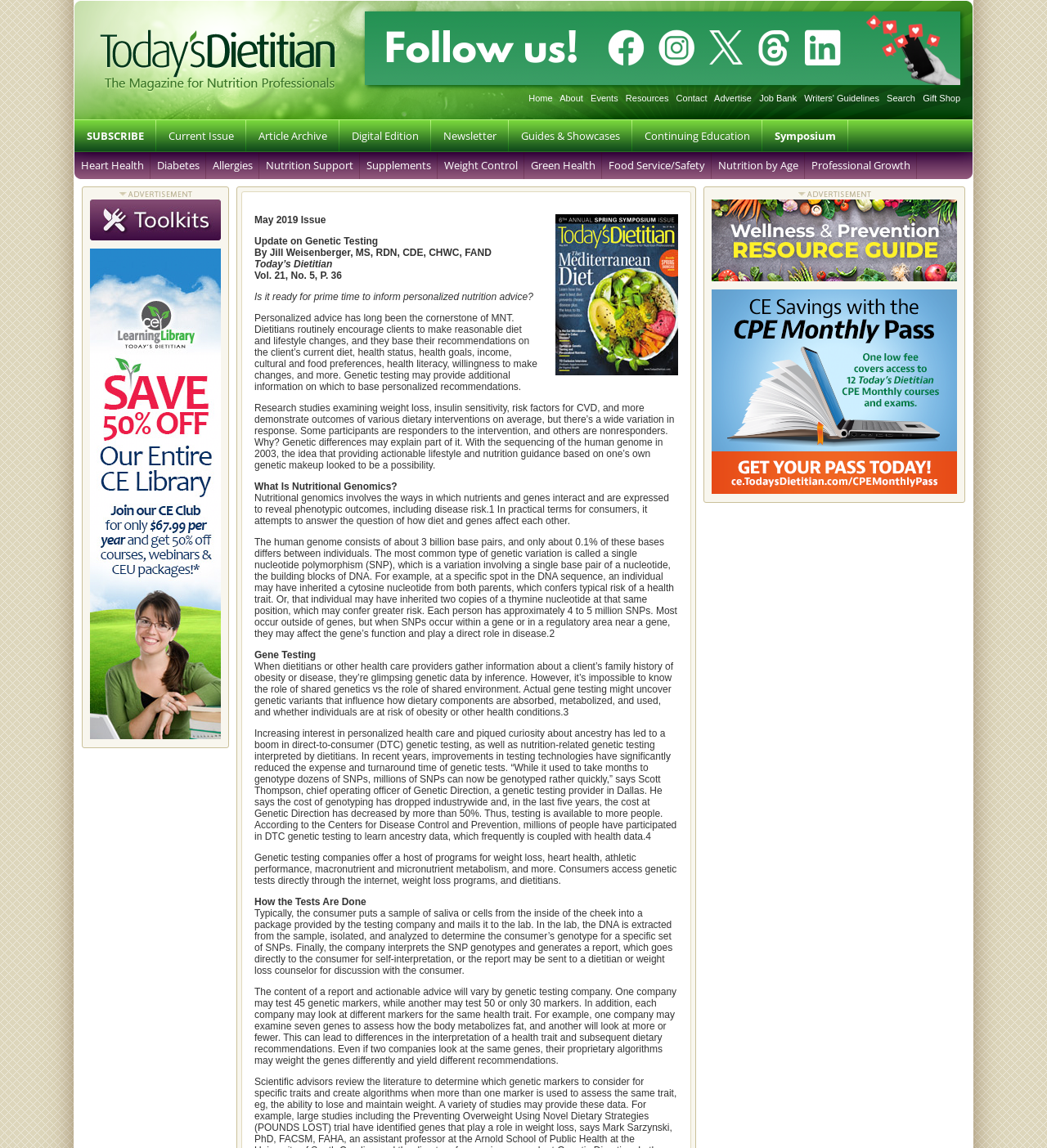Identify the coordinates of the bounding box for the element described below: "Symposium". Return the coordinates as four float numbers between 0 and 1: [left, top, right, bottom].

[0.728, 0.104, 0.81, 0.132]